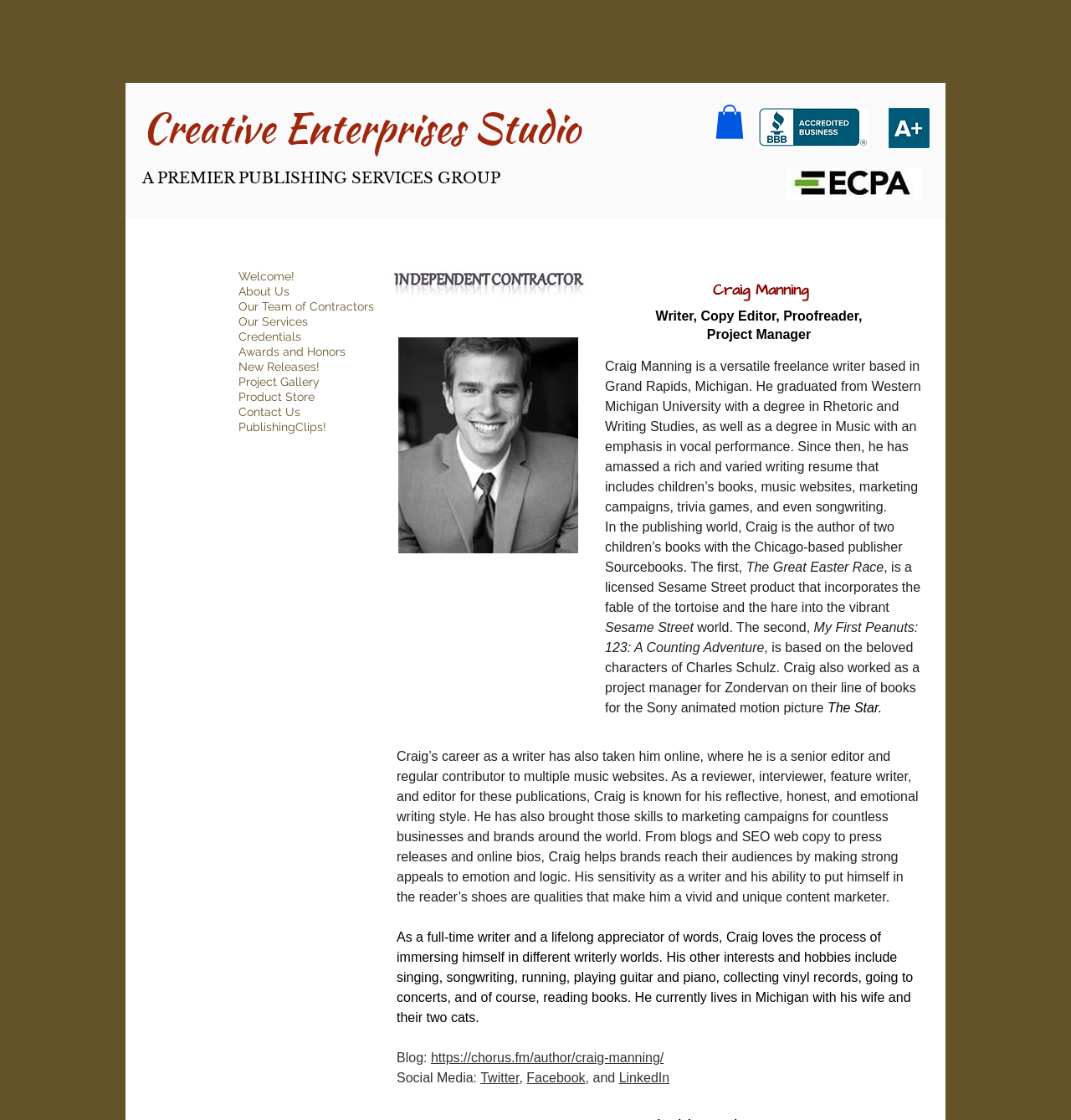Please provide a comprehensive response to the question below by analyzing the image: 
How many children's books has Craig Manning authored?

According to the webpage, Craig Manning has authored two children's books, 'The Great Easter Race' and 'My First Peanuts: 123: A Counting Adventure', which are mentioned in the static text.